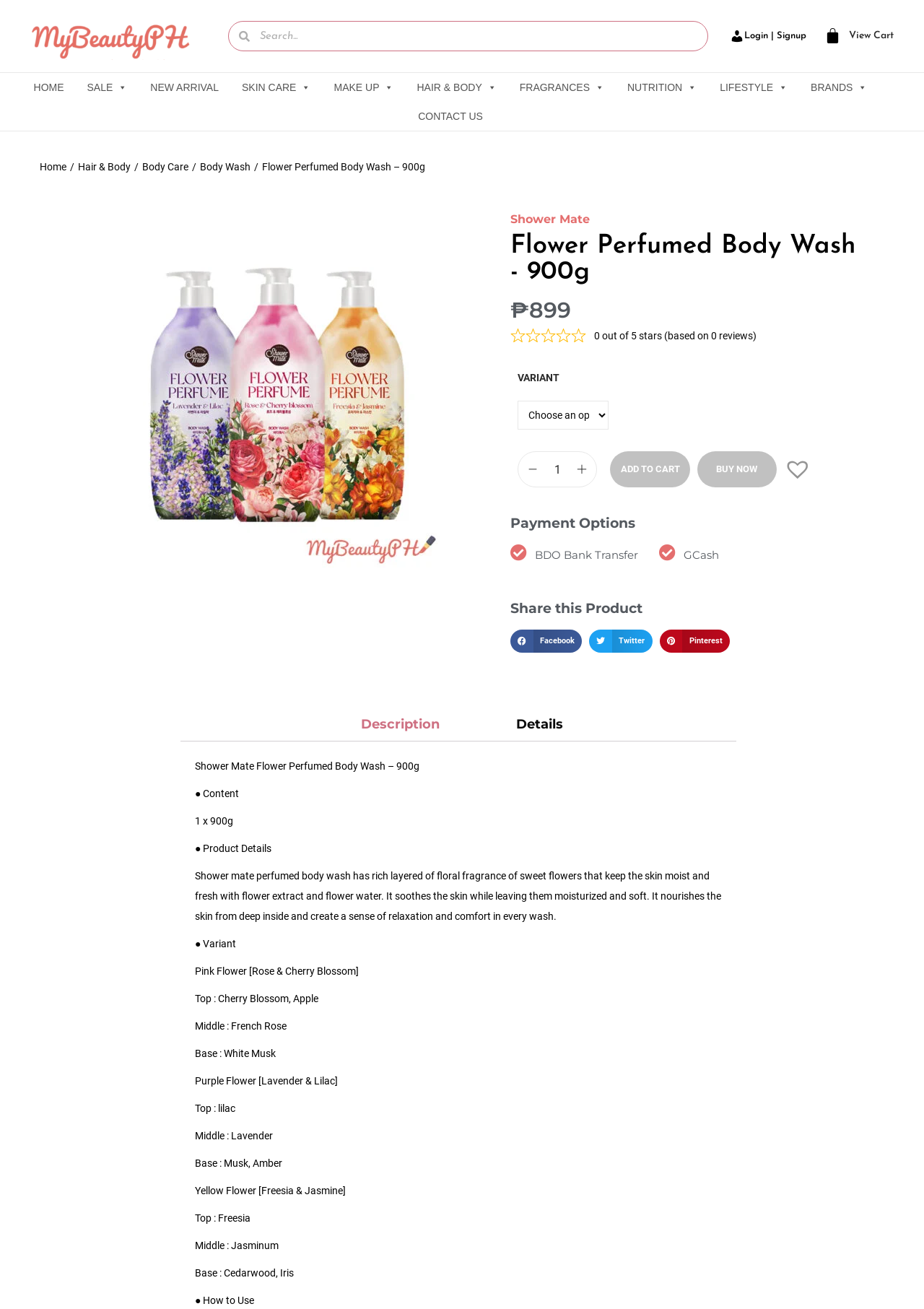Please identify the coordinates of the bounding box for the clickable region that will accomplish this instruction: "Choose a product variant".

[0.56, 0.306, 0.659, 0.328]